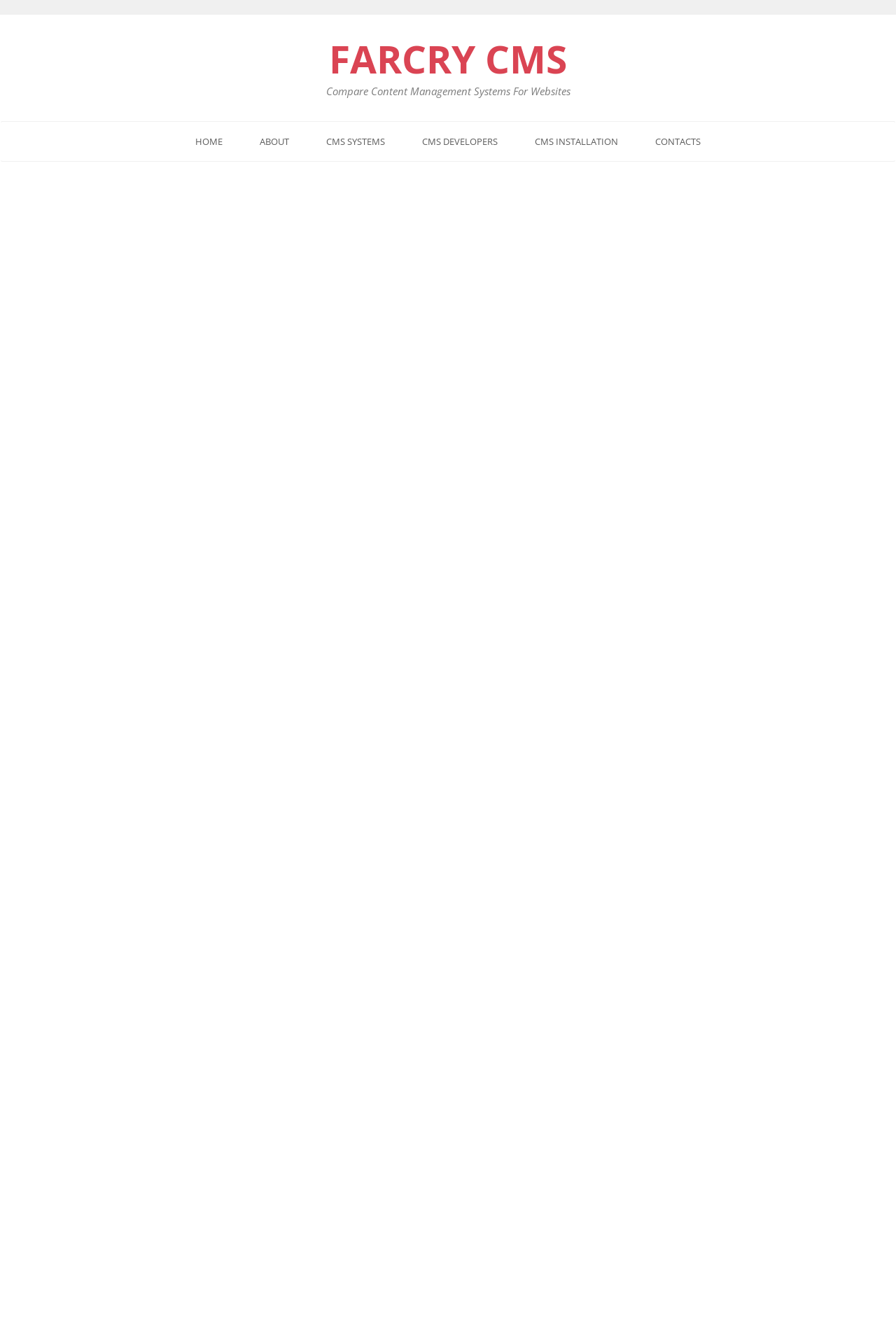How many recent posts are displayed?
Look at the image and answer the question with a single word or phrase.

5